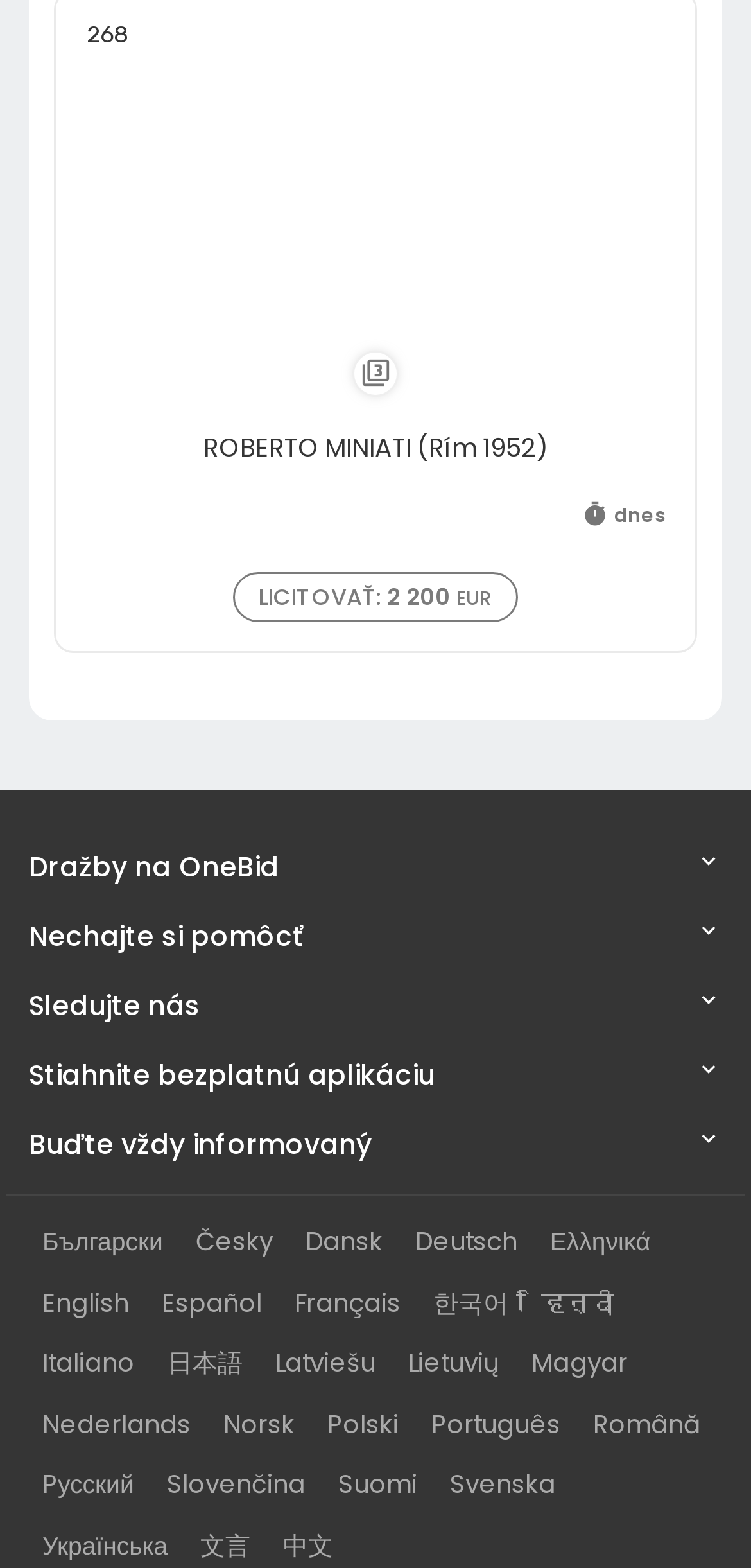What is the current time period mentioned?
Observe the image and answer the question with a one-word or short phrase response.

dnes